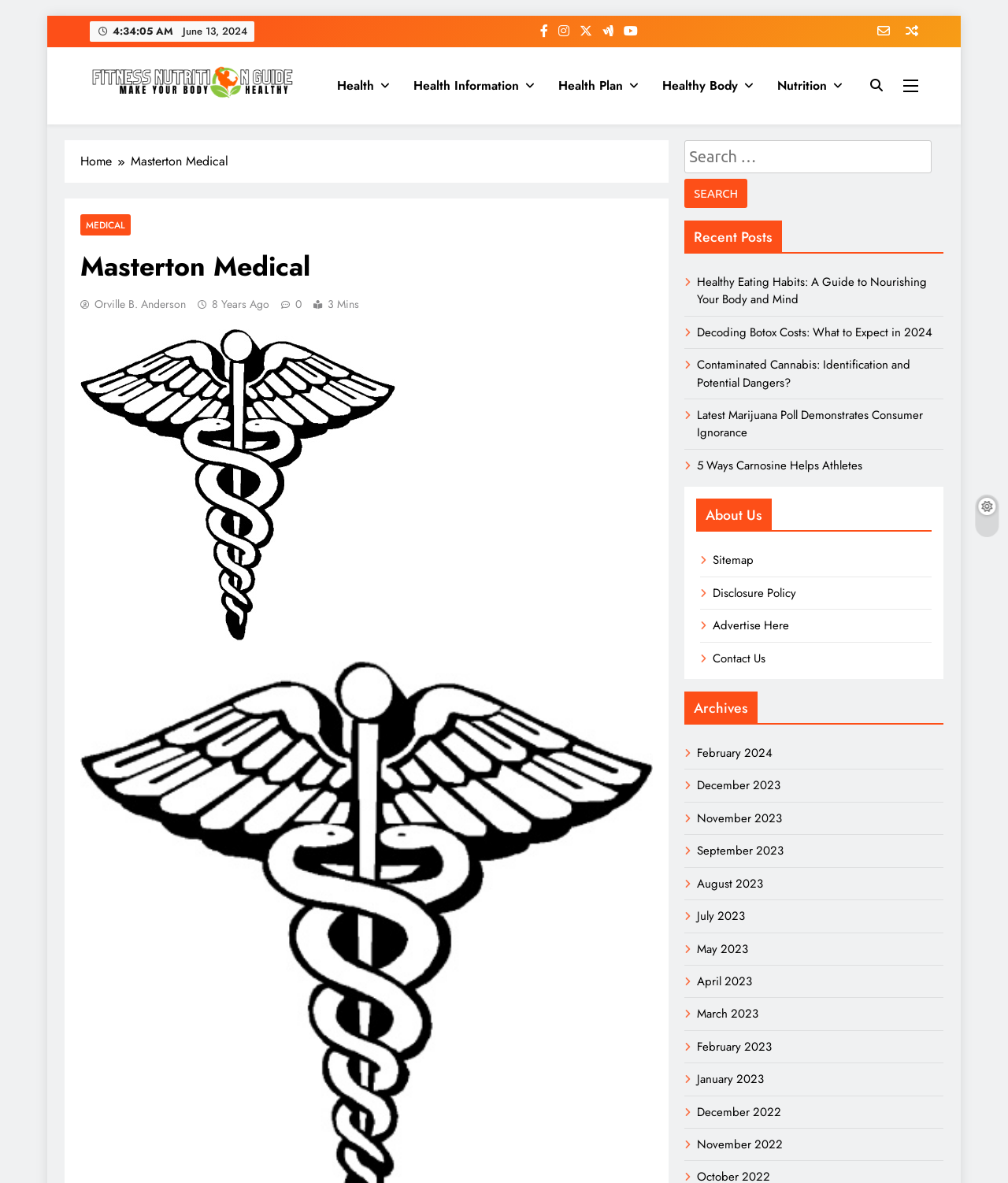Based on the element description, predict the bounding box coordinates (top-left x, top-left y, bottom-right x, bottom-right y) for the UI element in the screenshot: Healthy Body

[0.645, 0.055, 0.759, 0.091]